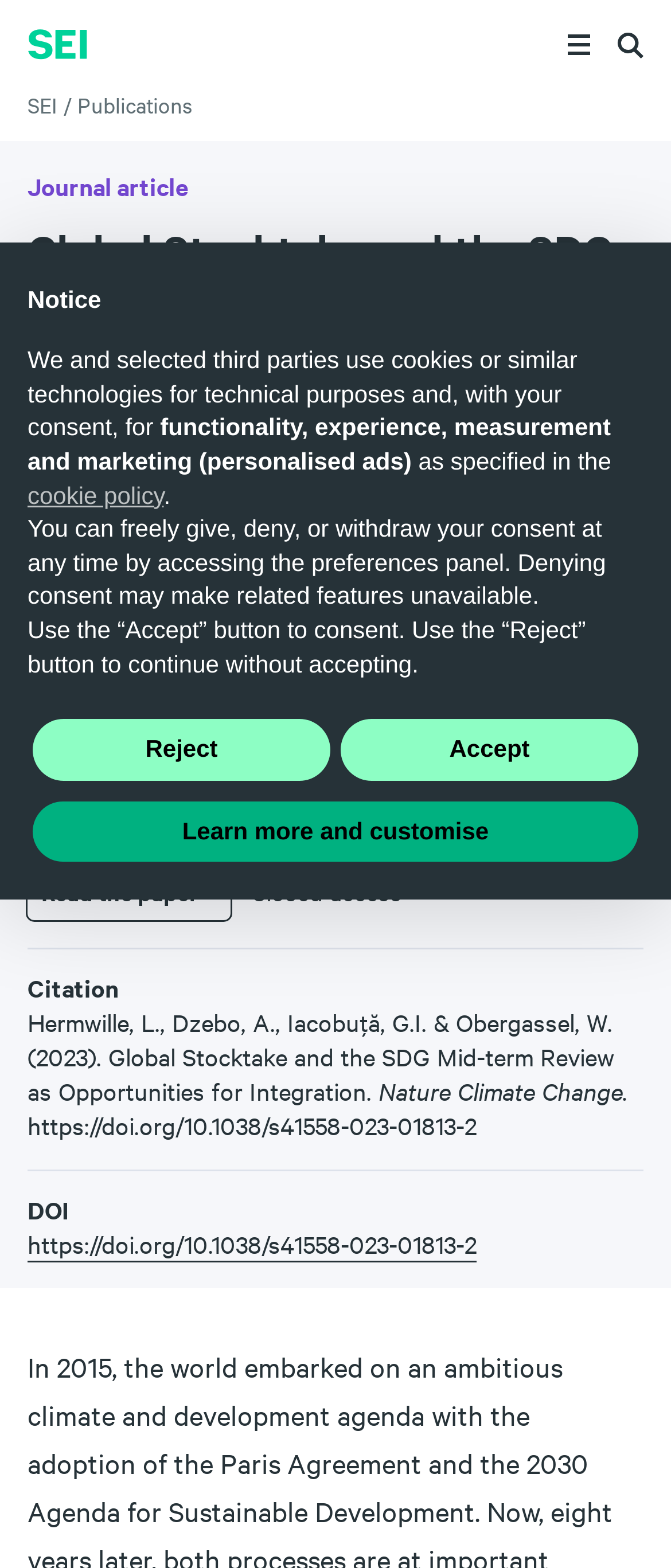Determine the bounding box coordinates of the element that should be clicked to execute the following command: "Search for keywords".

[0.921, 0.018, 0.959, 0.039]